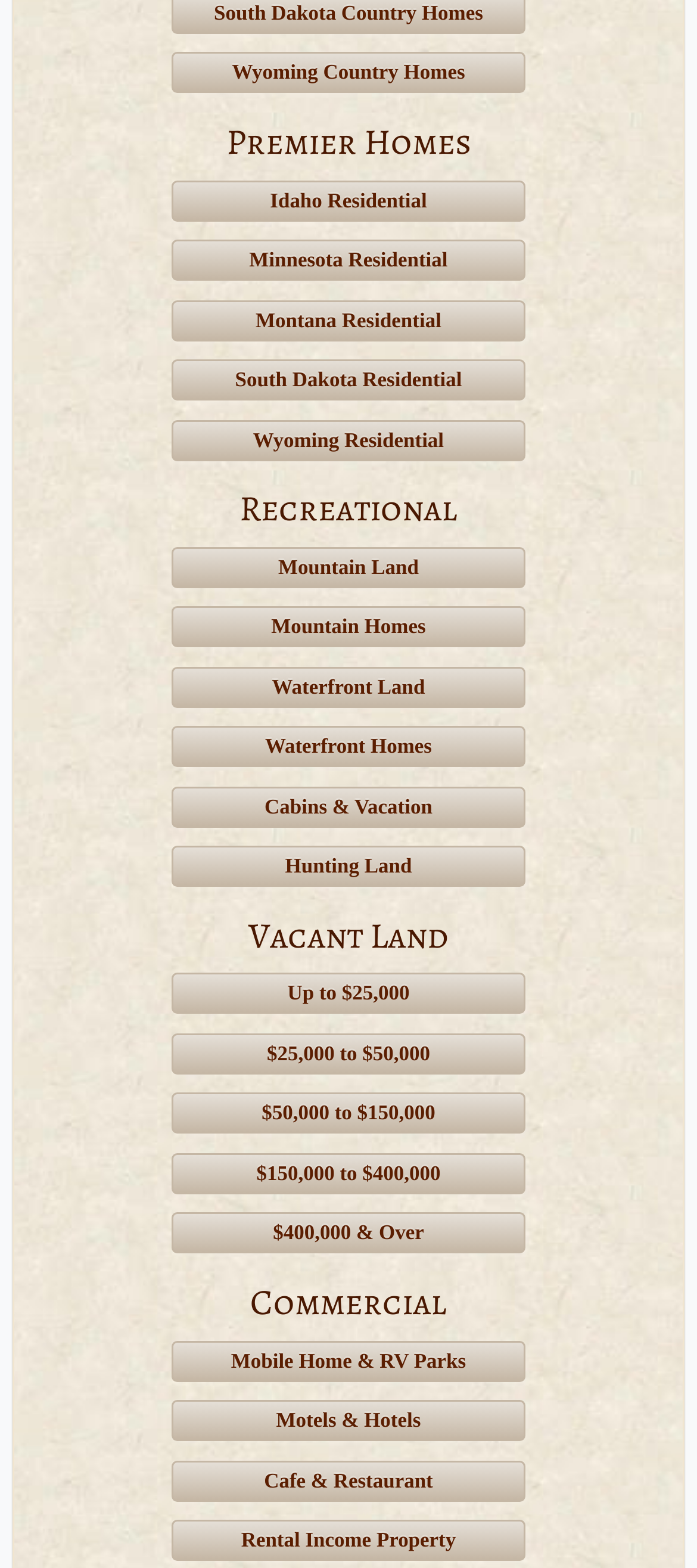What type of recreational property is listed?
Using the information from the image, give a concise answer in one word or a short phrase.

Mountain Land